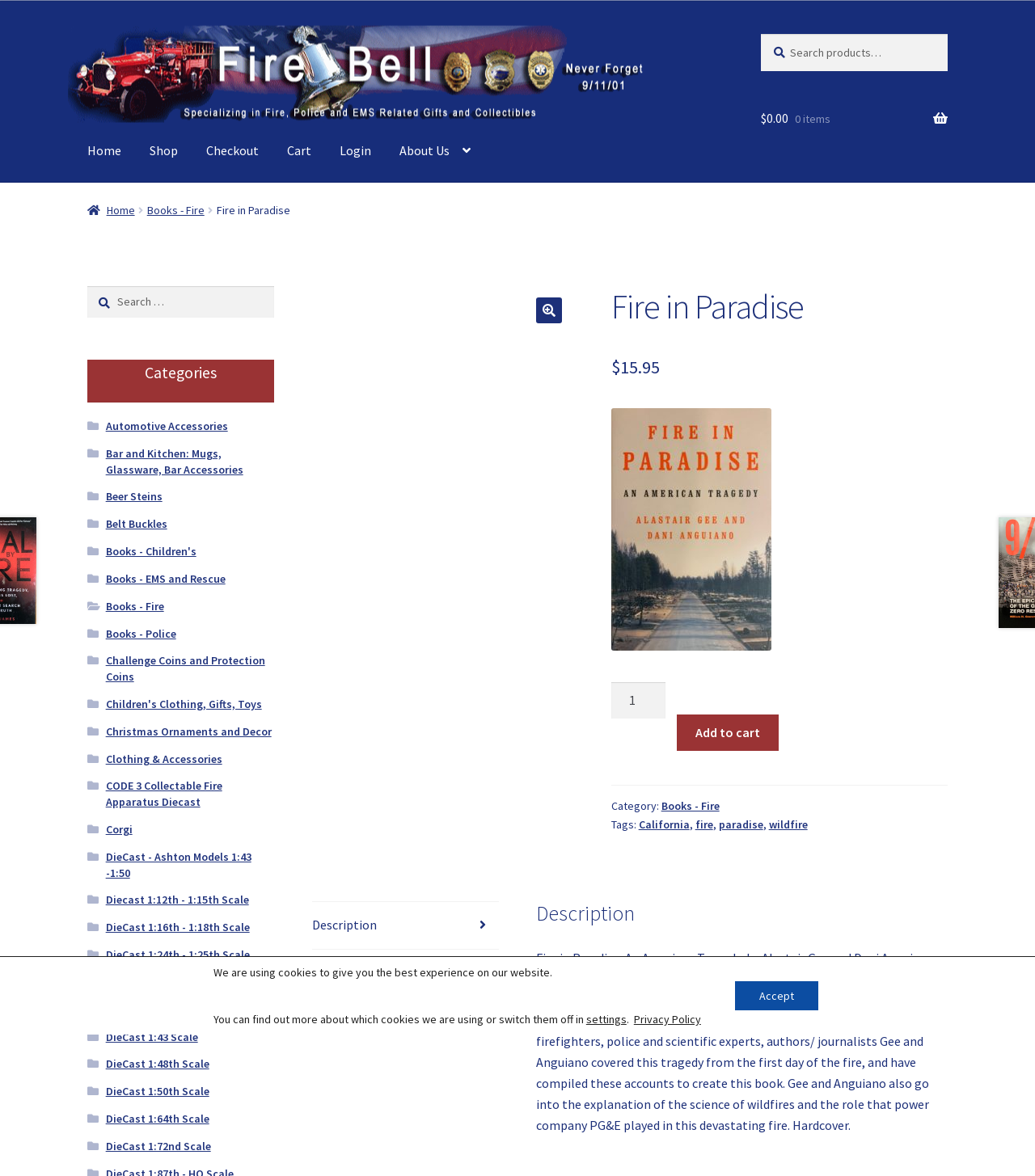What is the category of the book 'Fire in Paradise'?
Examine the image and provide an in-depth answer to the question.

I found the category of the book 'Fire in Paradise' by looking at the link element that says 'Books - Fire' which is located above the book title and below the breadcrumbs navigation.